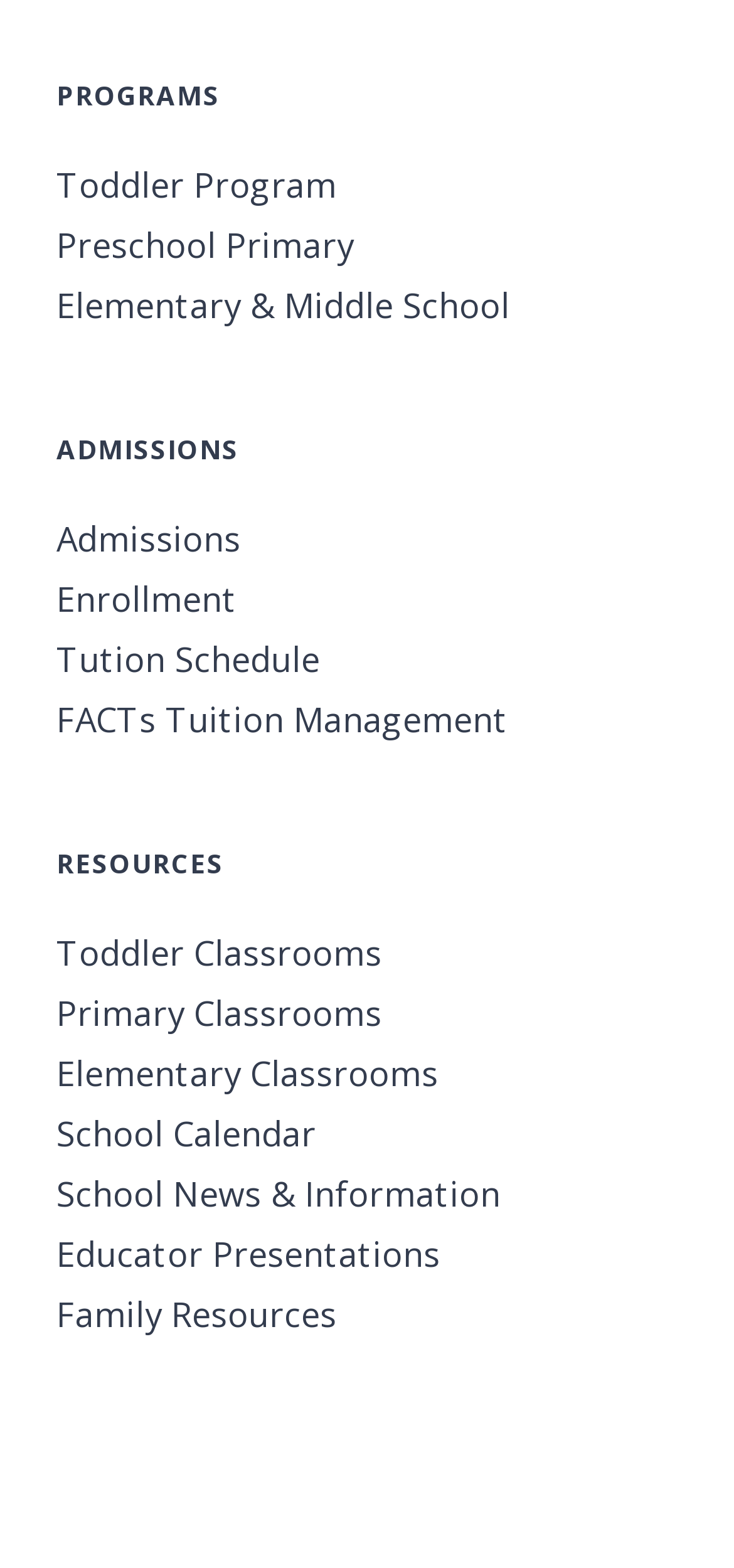Can you find the bounding box coordinates for the element to click on to achieve the instruction: "Explore Elementary Classrooms"?

[0.077, 0.665, 0.923, 0.704]